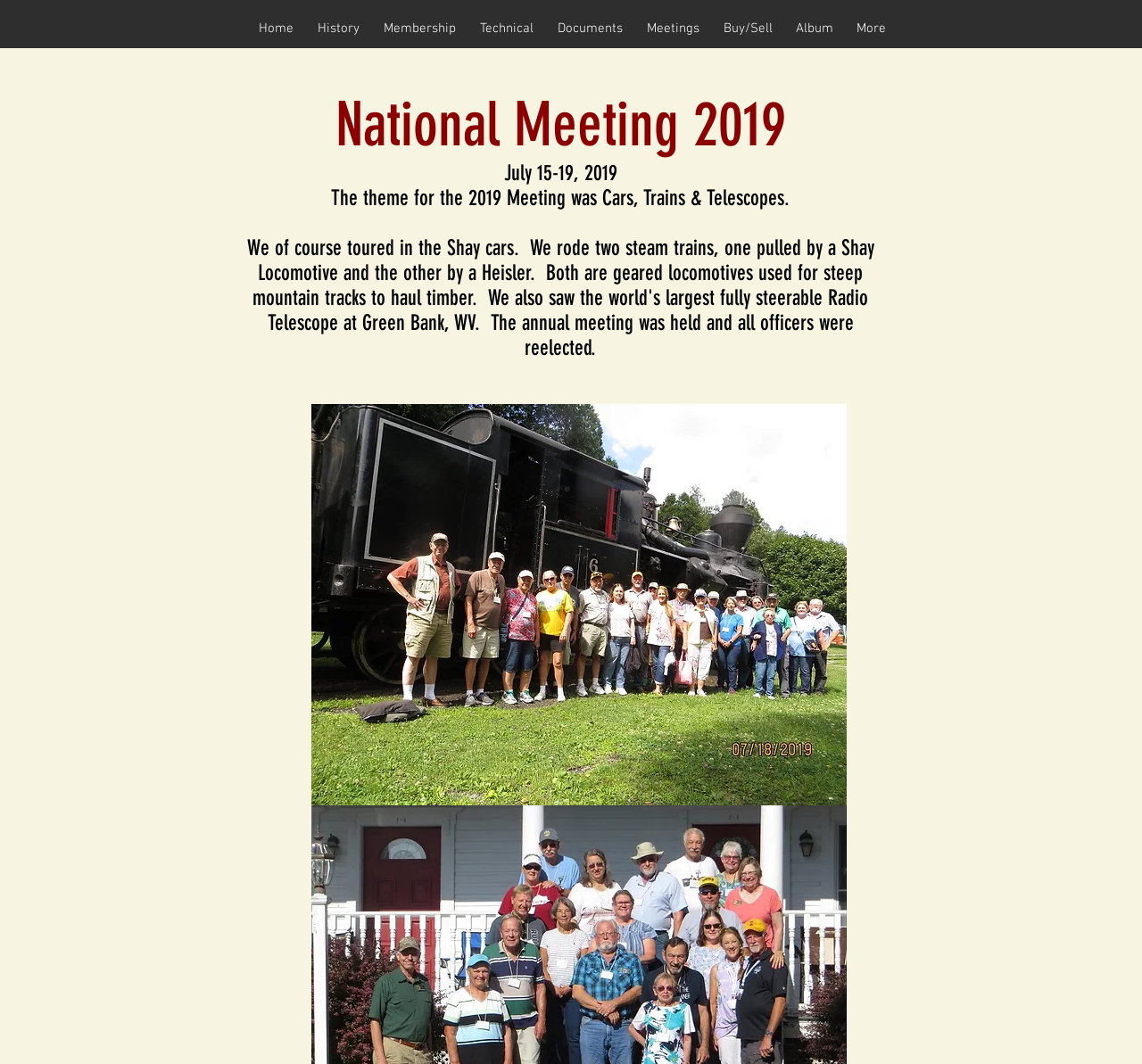Offer a thorough description of the webpage.

The webpage is about Past Meetings 2019, specifically the National Meeting 2019. At the top, there is a navigation menu with 9 links: Home, History, Membership, Technical, Documents, Meetings, Buy/Sell, Album, and More. These links are aligned horizontally and take up about 75% of the screen width.

Below the navigation menu, there are four headings that provide information about the National Meeting 2019. The first heading displays the title "National Meeting 2019", followed by the dates "July 15-19, 2019". The third heading describes the theme of the meeting, which was "Cars, Trains & Telescopes". The fourth heading provides a detailed description of the activities that took place during the meeting, including touring in Shay cars, riding steam trains, and visiting the world's largest fully steerable Radio Telescope.

On the right side of the page, there is an image with the caption "Shay Owners Meeting", which takes up about 45% of the screen height. The image is positioned below the navigation menu and to the right of the headings.